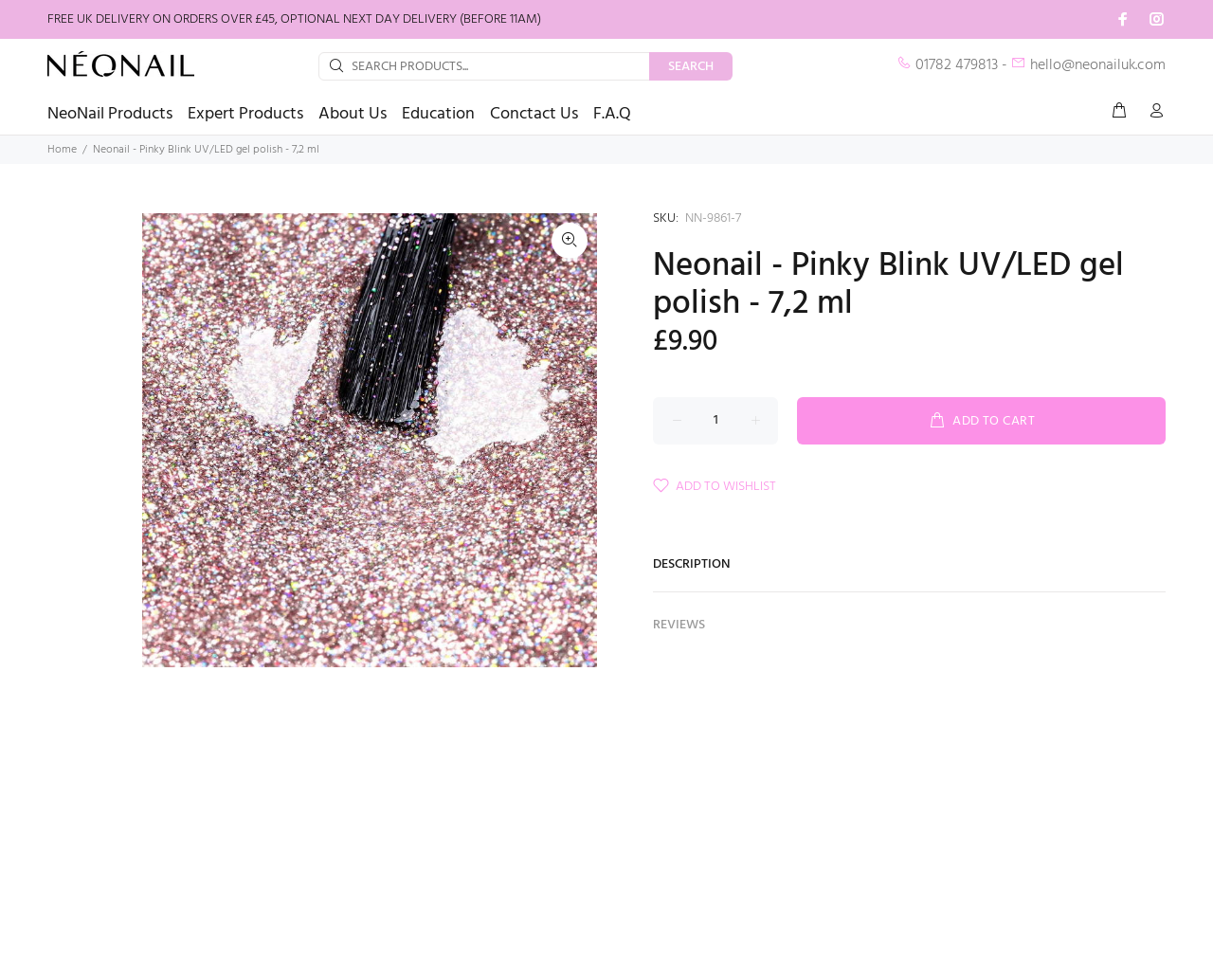Determine the bounding box coordinates of the element's region needed to click to follow the instruction: "Search for products". Provide these coordinates as four float numbers between 0 and 1, formatted as [left, top, right, bottom].

[0.262, 0.053, 0.607, 0.082]